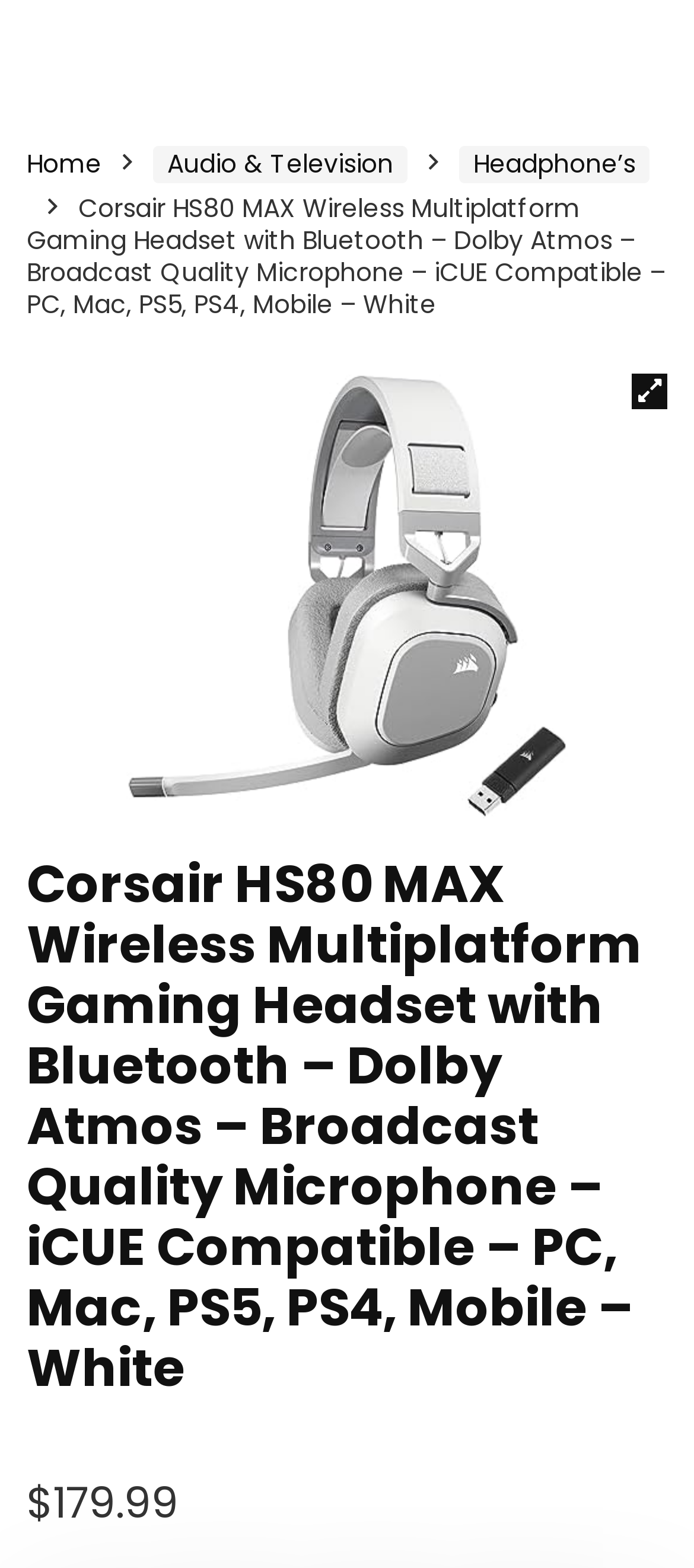Highlight the bounding box coordinates of the region I should click on to meet the following instruction: "Click the 'Description' link".

[0.038, 0.075, 0.244, 0.094]